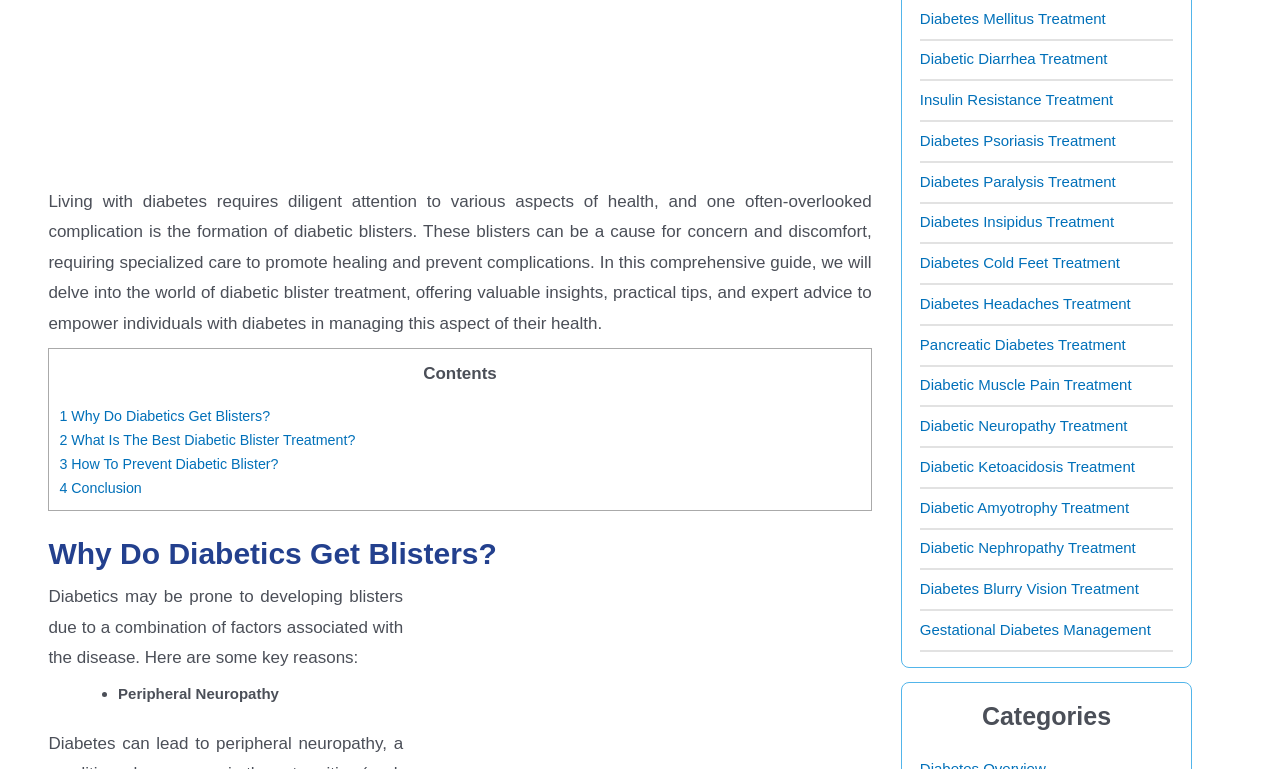Provide the bounding box coordinates for the UI element that is described by this text: "4 Conclusion". The coordinates should be in the form of four float numbers between 0 and 1: [left, top, right, bottom].

[0.046, 0.624, 0.111, 0.644]